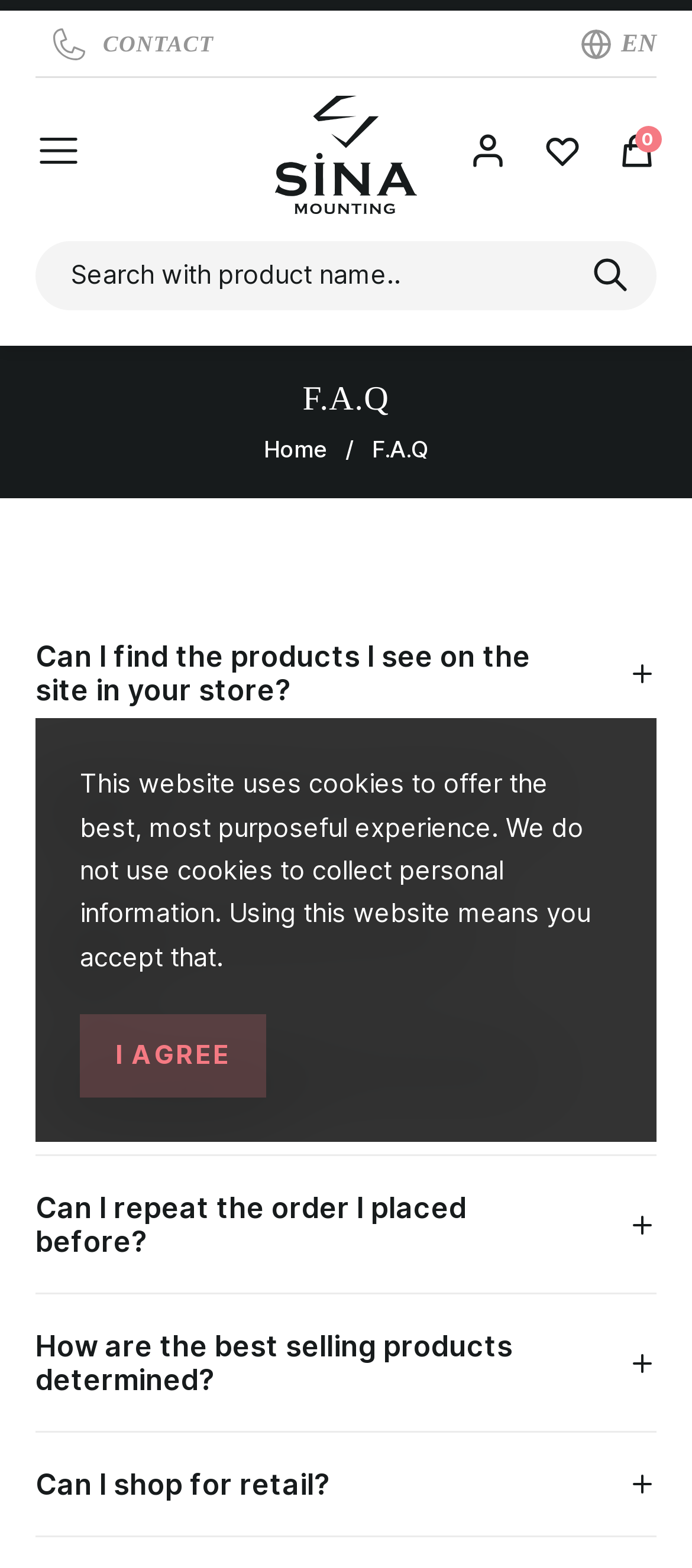How many navigation links are there?
Can you provide a detailed and comprehensive answer to the question?

I counted the navigation links at the top of the webpage and found three links: 'CONTACT', 'EN', and a logo image. Therefore, there are three navigation links.